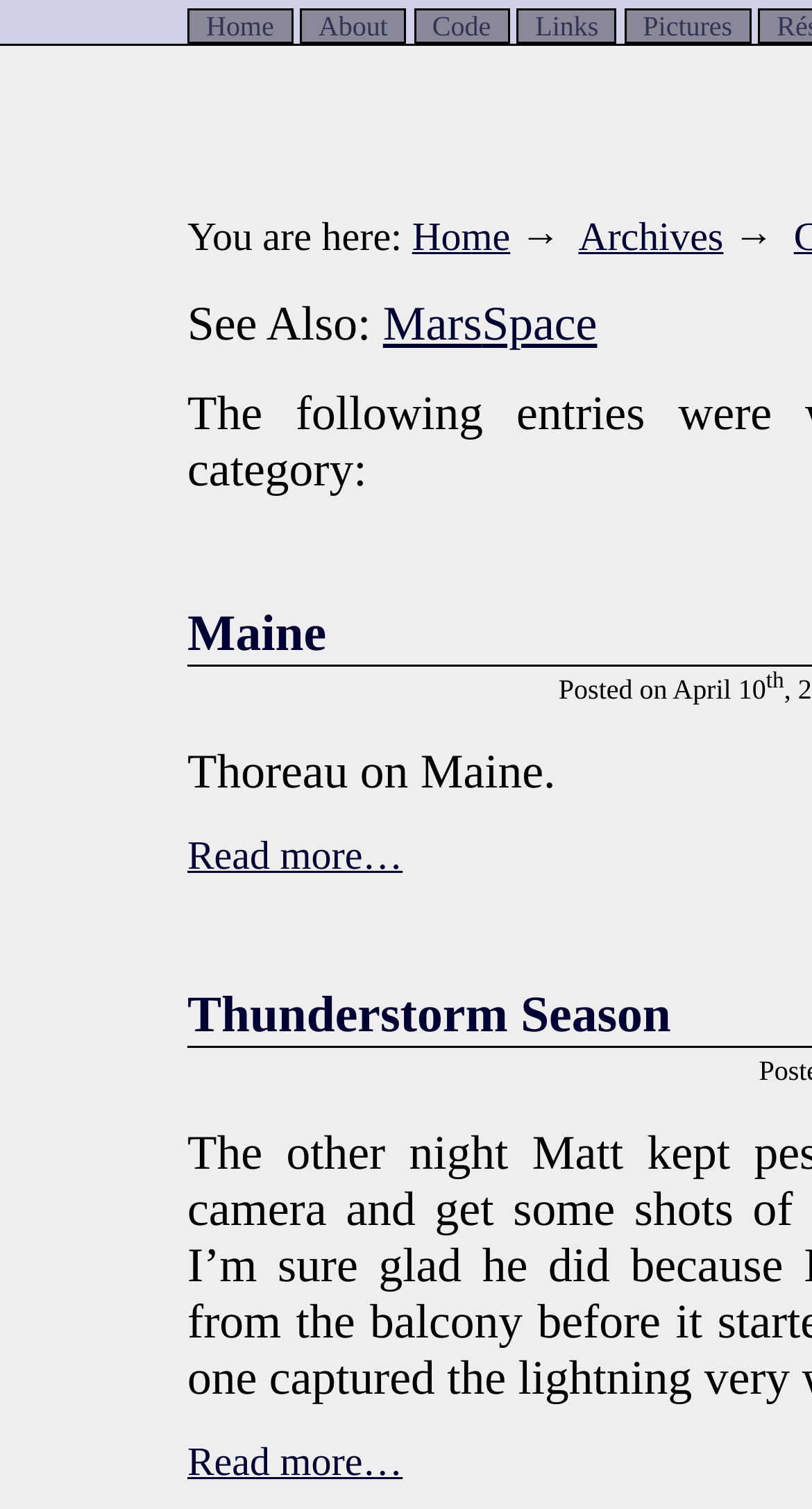Explain the webpage's design and content in an elaborate manner.

The webpage is about "Life on Mars: Nature: Archives". At the top, there are five navigation links: "Home", "About", "Code", "Links", and "Pictures", aligned horizontally and evenly spaced. 

Below the navigation links, there is a "You are here:" section, which contains two links: "Home" and "Archives". 

To the right of the "You are here:" section, there is a "See Also:" section, which contains two links: "Mars" and "Space". 

Further down, there is a "category:" section, which contains a link to "Maine". 

The main content of the webpage appears to be a list of articles or blog posts. The first article is titled "Thoreau on Maine." and has a posting date of "April 10th". There is a "Read more…" link below the title. 

Below the first article, there is another article titled "Thunderstorm Season". 

Finally, at the bottom of the page, there is another "Read more…" link, likely related to the previous article.